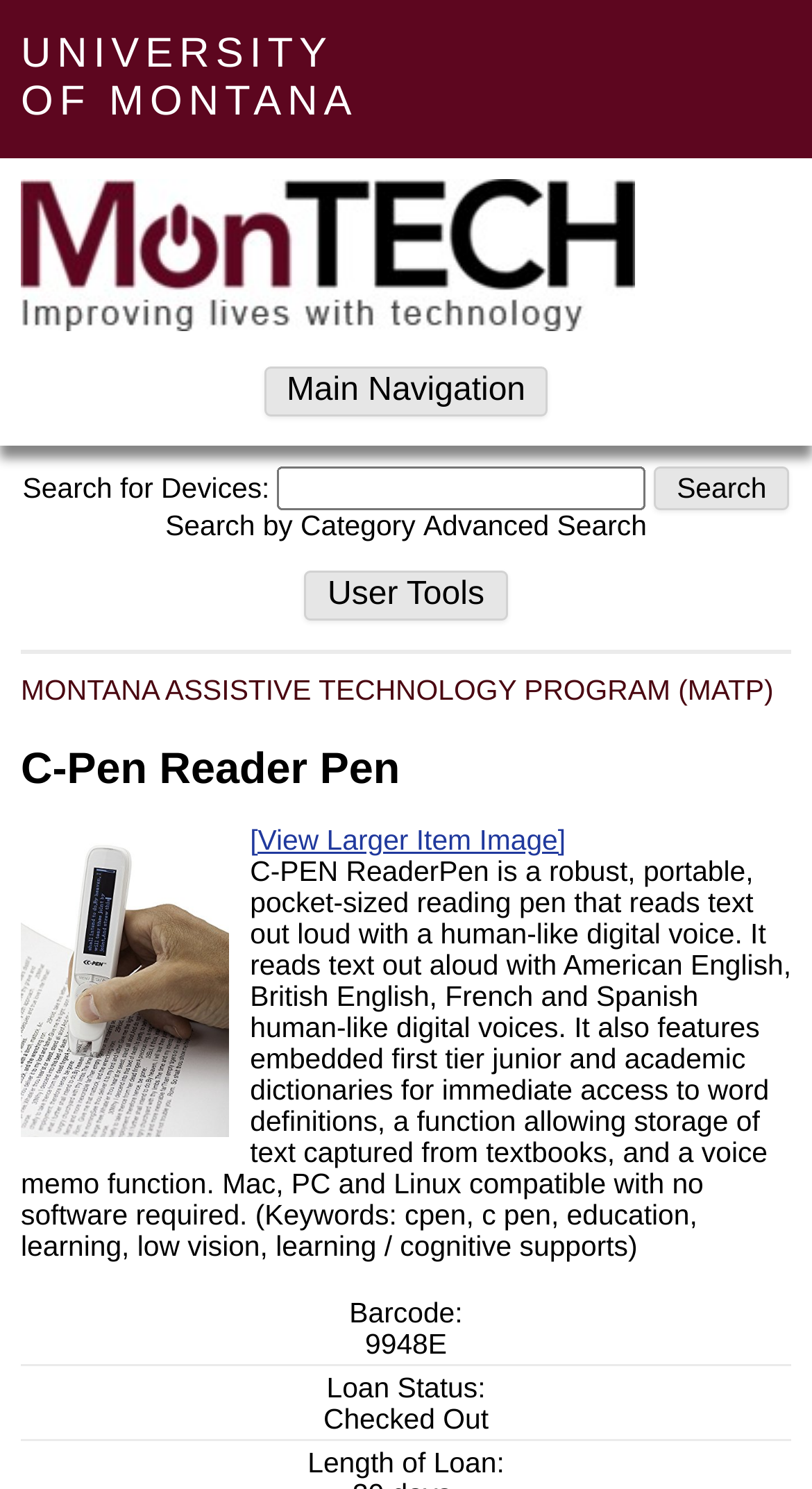Given the element description parent_node: Search for Devices: name="q", identify the bounding box coordinates for the UI element on the webpage screenshot. The format should be (top-left x, top-left y, bottom-right x, bottom-right y), with values between 0 and 1.

[0.342, 0.313, 0.796, 0.343]